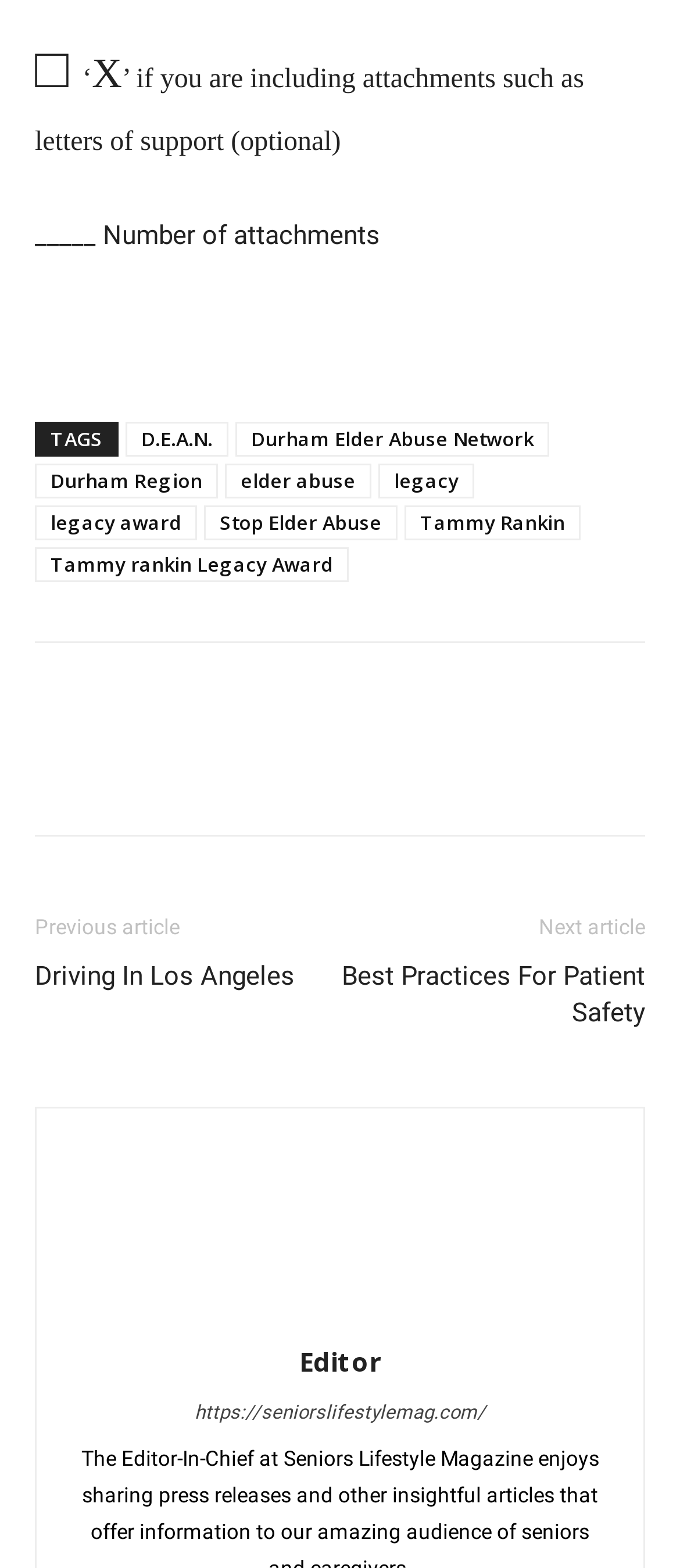Identify the bounding box coordinates of the clickable region to carry out the given instruction: "Click on the 'D.E.A.N.' link".

[0.185, 0.269, 0.336, 0.291]